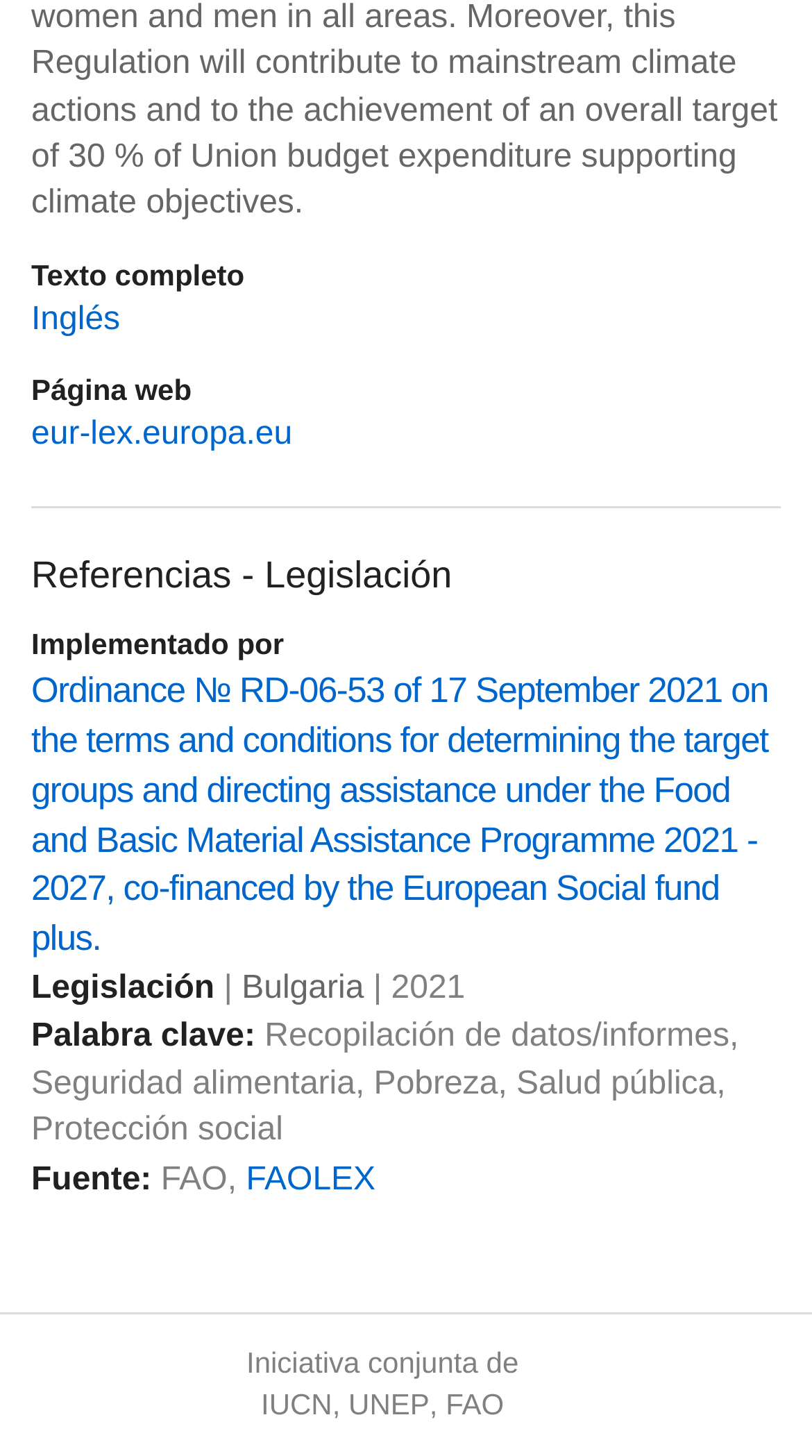What is the URL of the webpage?
Based on the visual content, answer with a single word or a brief phrase.

eur-lex.europa.eu